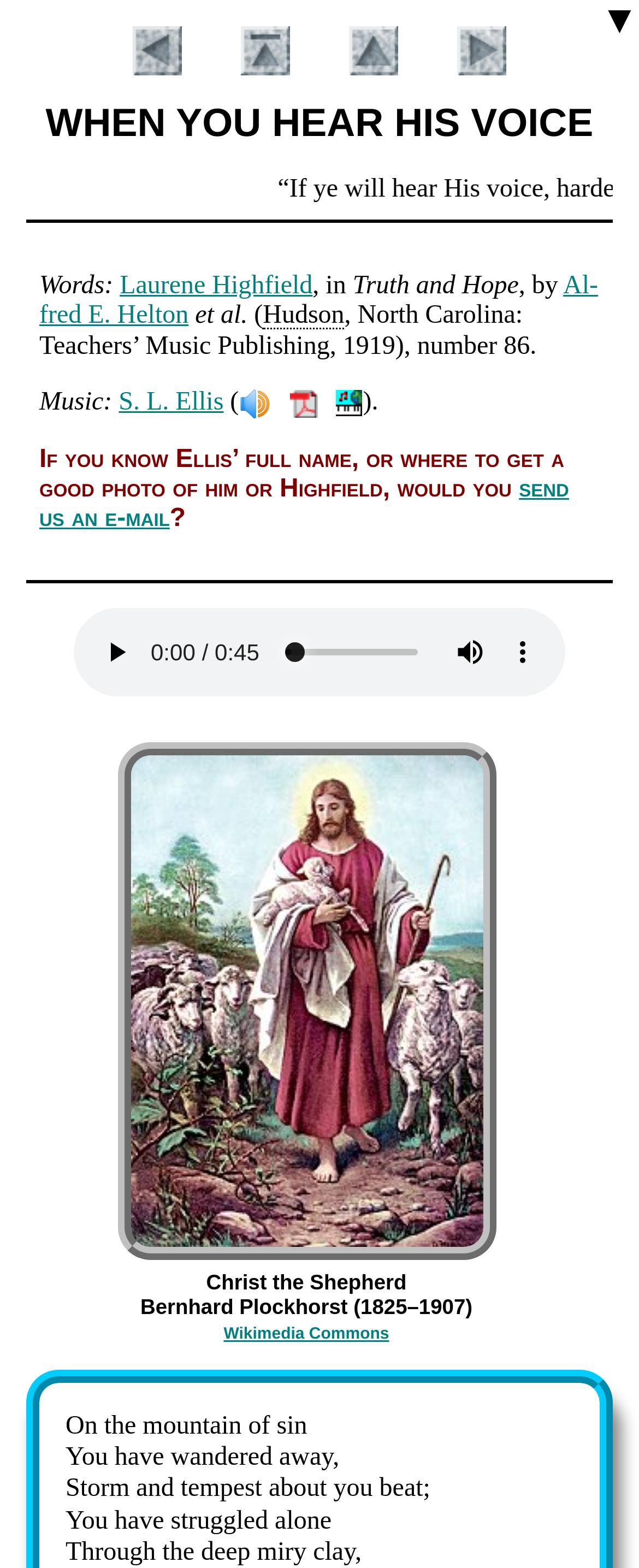Given the description Wikimedia Commons, predict the bounding box coordinates of the UI element. Ensure the coordinates are in the format (top-left x, top-left y, bottom-right x, bottom-right y) and all values are between 0 and 1.

[0.35, 0.846, 0.609, 0.857]